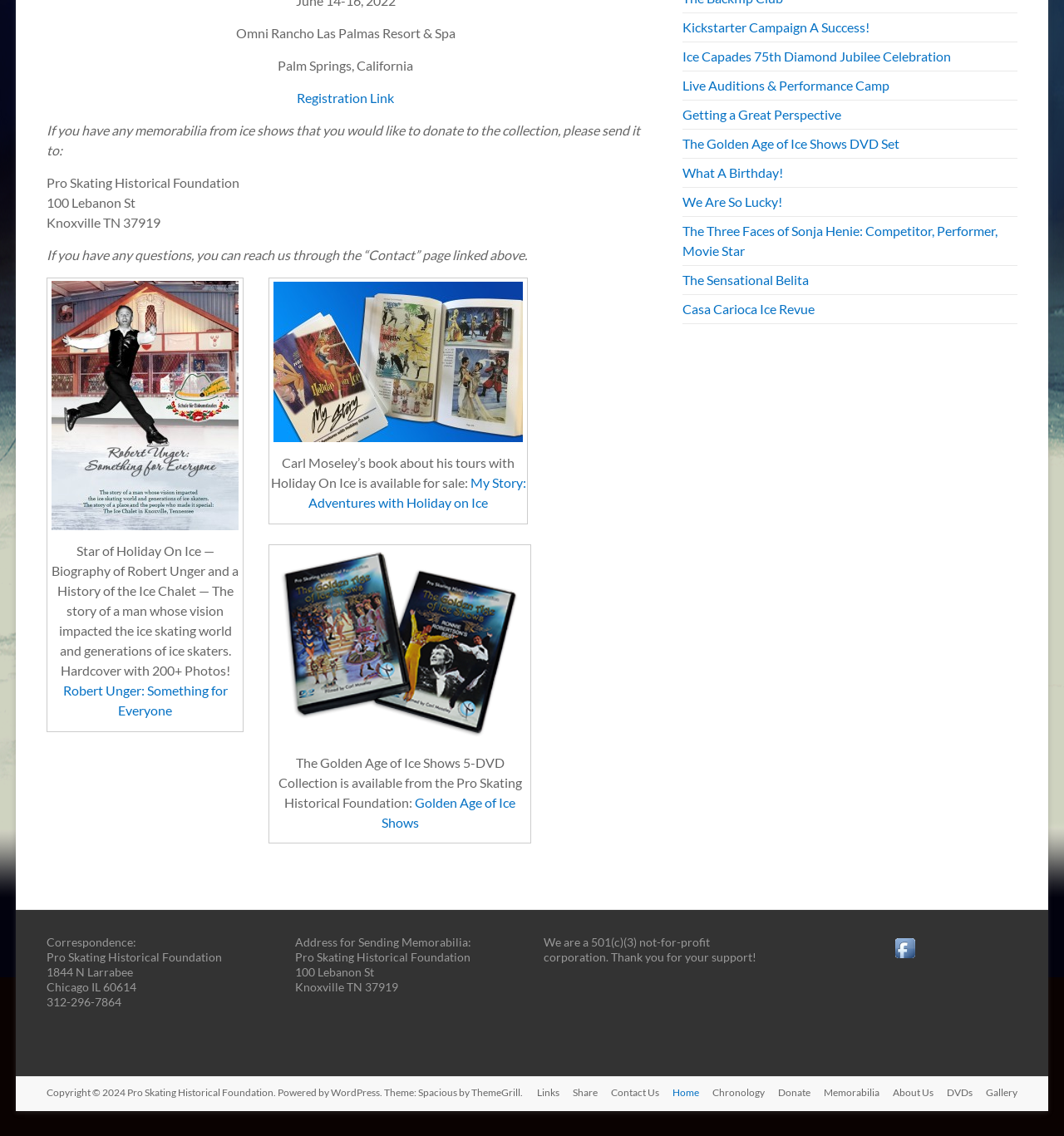Give a concise answer using only one word or phrase for this question:
What is the name of the book about Robert Unger?

Star of Holiday On Ice — Biography of Robert Unger and a History of the Ice Chalet